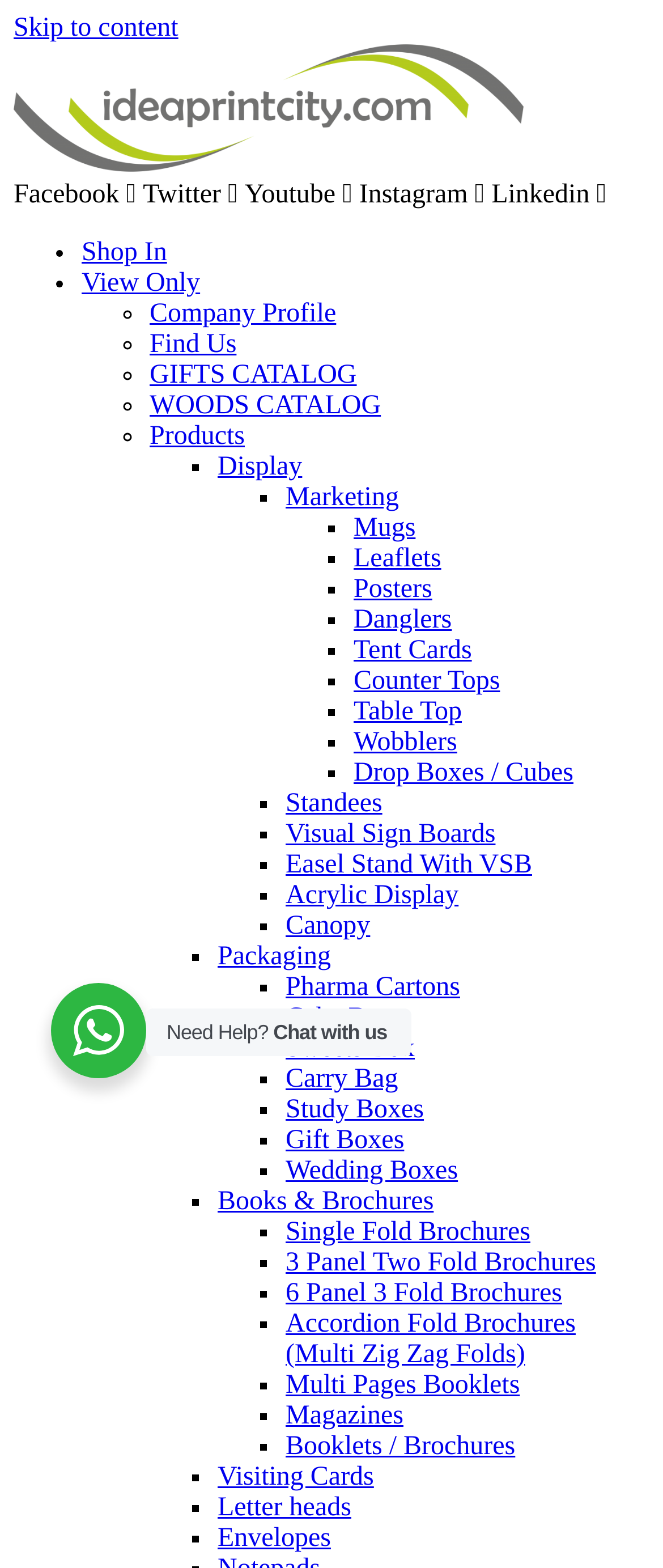For the element described, predict the bounding box coordinates as (top-left x, top-left y, bottom-right x, bottom-right y). All values should be between 0 and 1. Element description: Help Desk

None